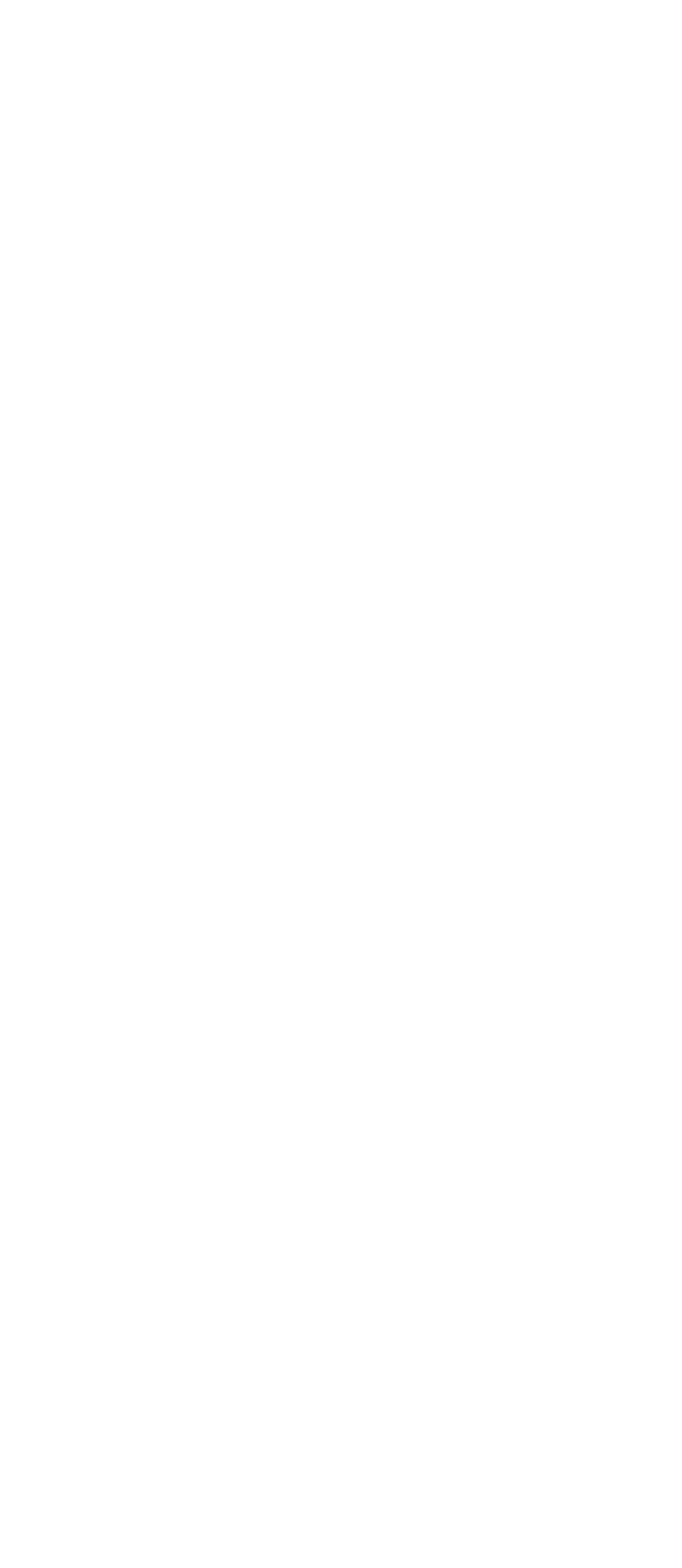What is the phone number for contact?
Please provide a single word or phrase answer based on the image.

+1 (347) 535-1819